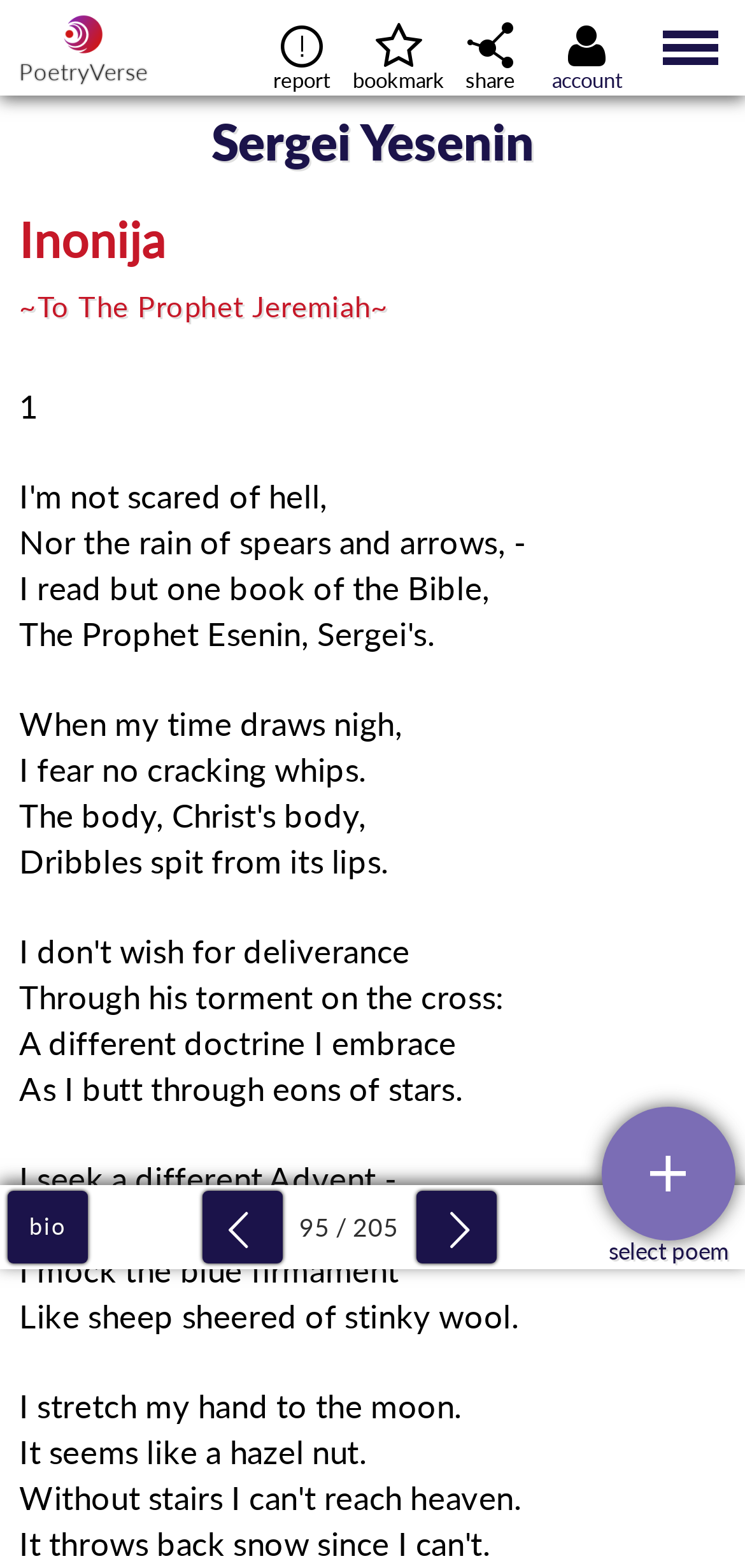Analyze the image and give a detailed response to the question:
What is the poet's name?

The poet's name is obtained from the heading element 'Sergei Yesenin' which is a direct child of the root element.